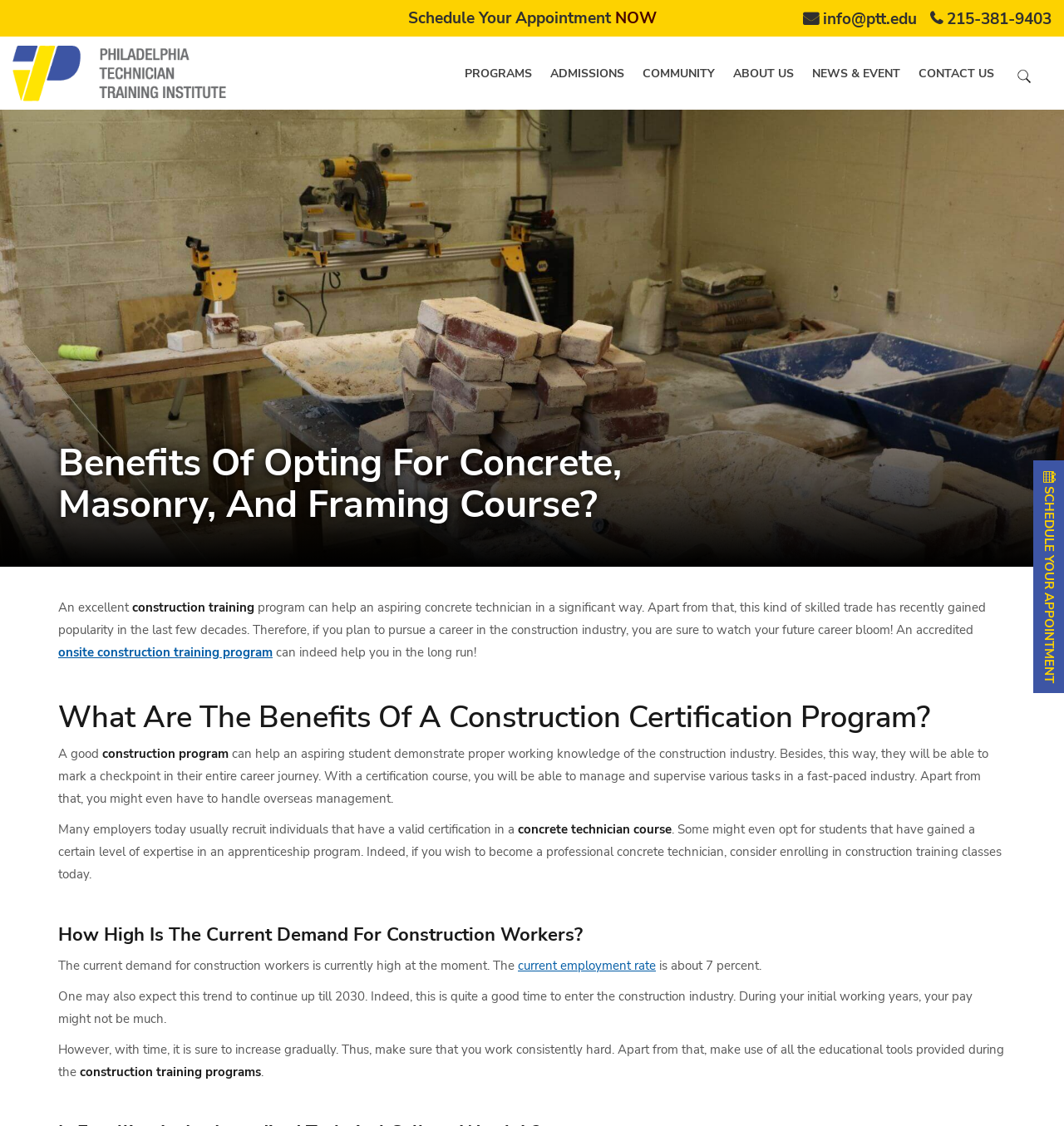Show the bounding box coordinates of the region that should be clicked to follow the instruction: "Visit the PROGRAMS page."

[0.428, 0.051, 0.509, 0.081]